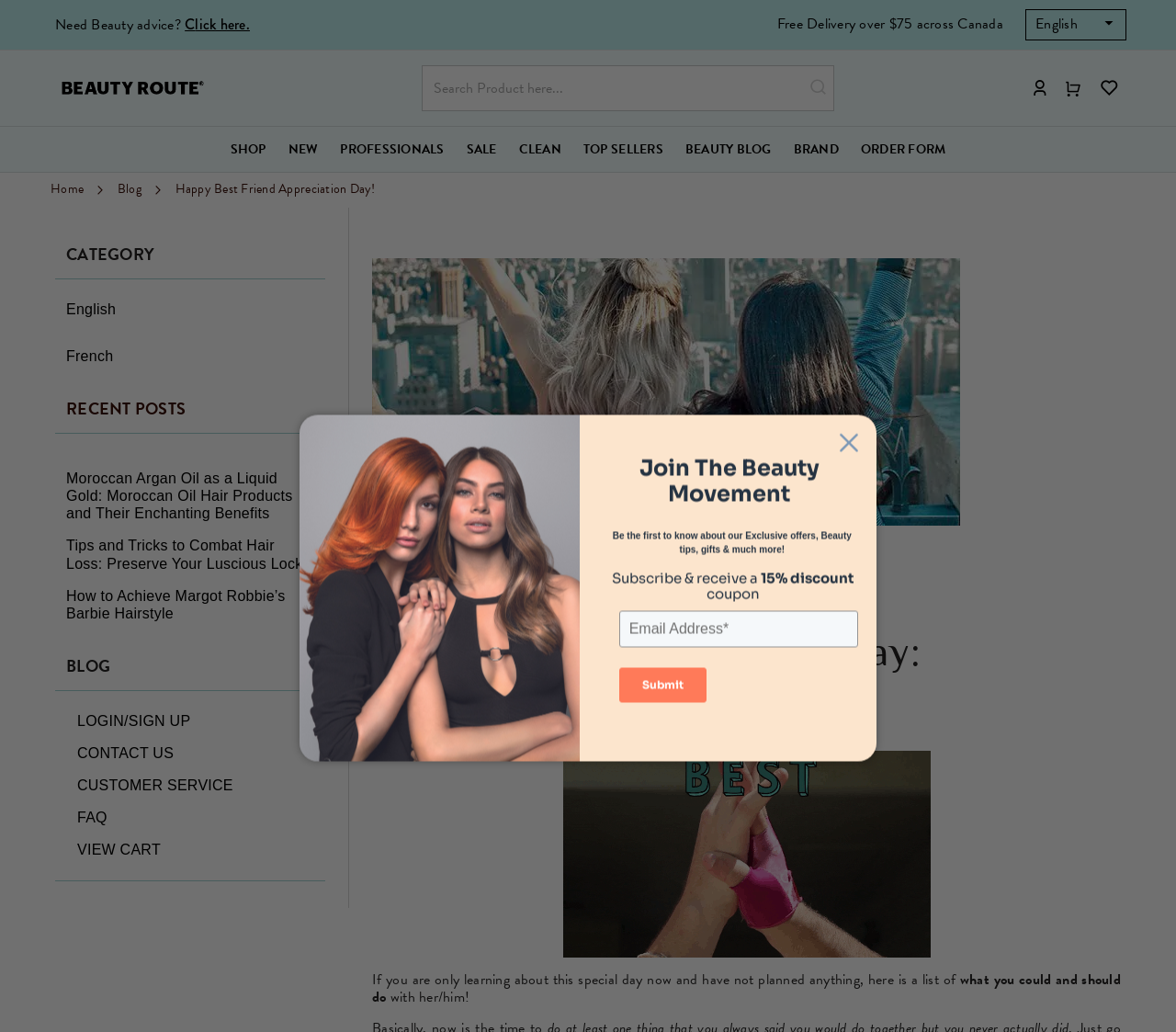Locate the bounding box coordinates of the element that should be clicked to execute the following instruction: "Download iPhone App".

None